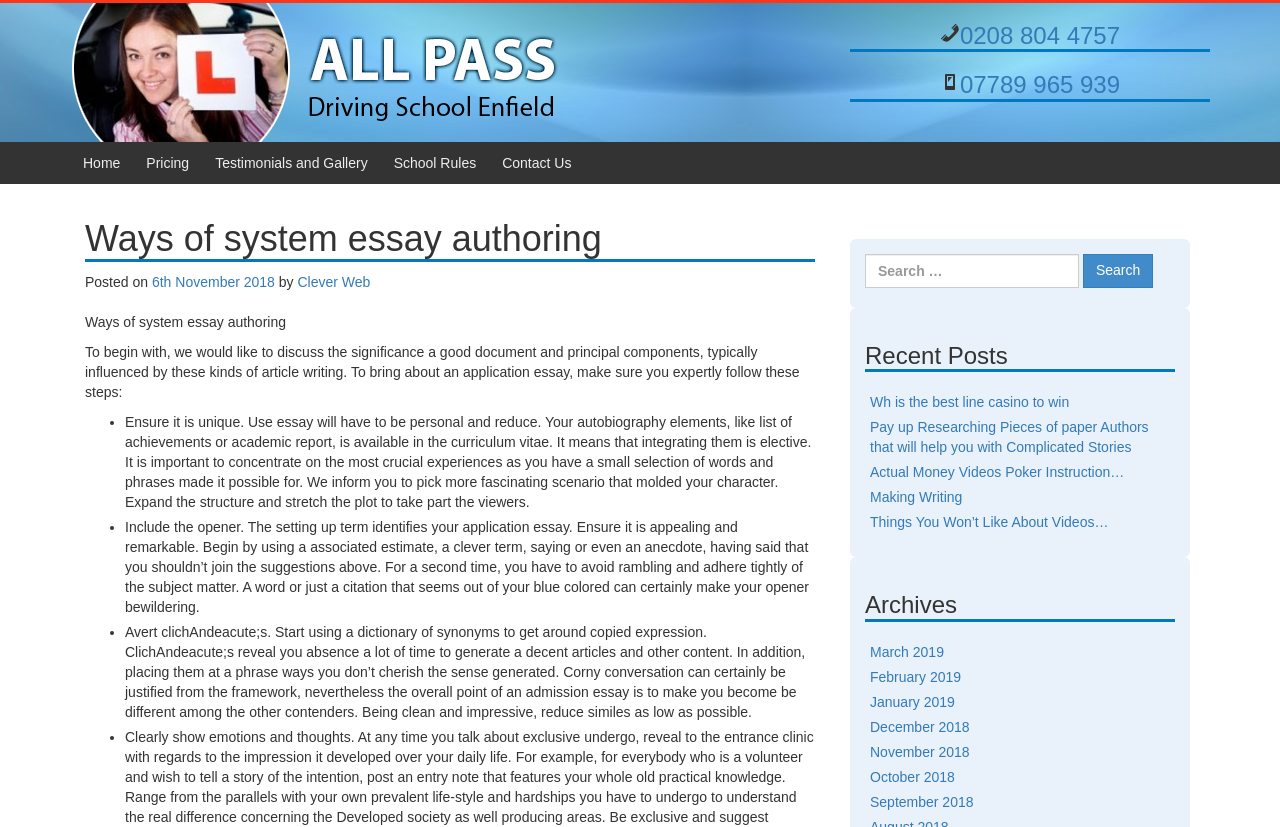Please find and report the bounding box coordinates of the element to click in order to perform the following action: "View the 'Archives' section". The coordinates should be expressed as four float numbers between 0 and 1, in the format [left, top, right, bottom].

[0.676, 0.716, 0.918, 0.752]